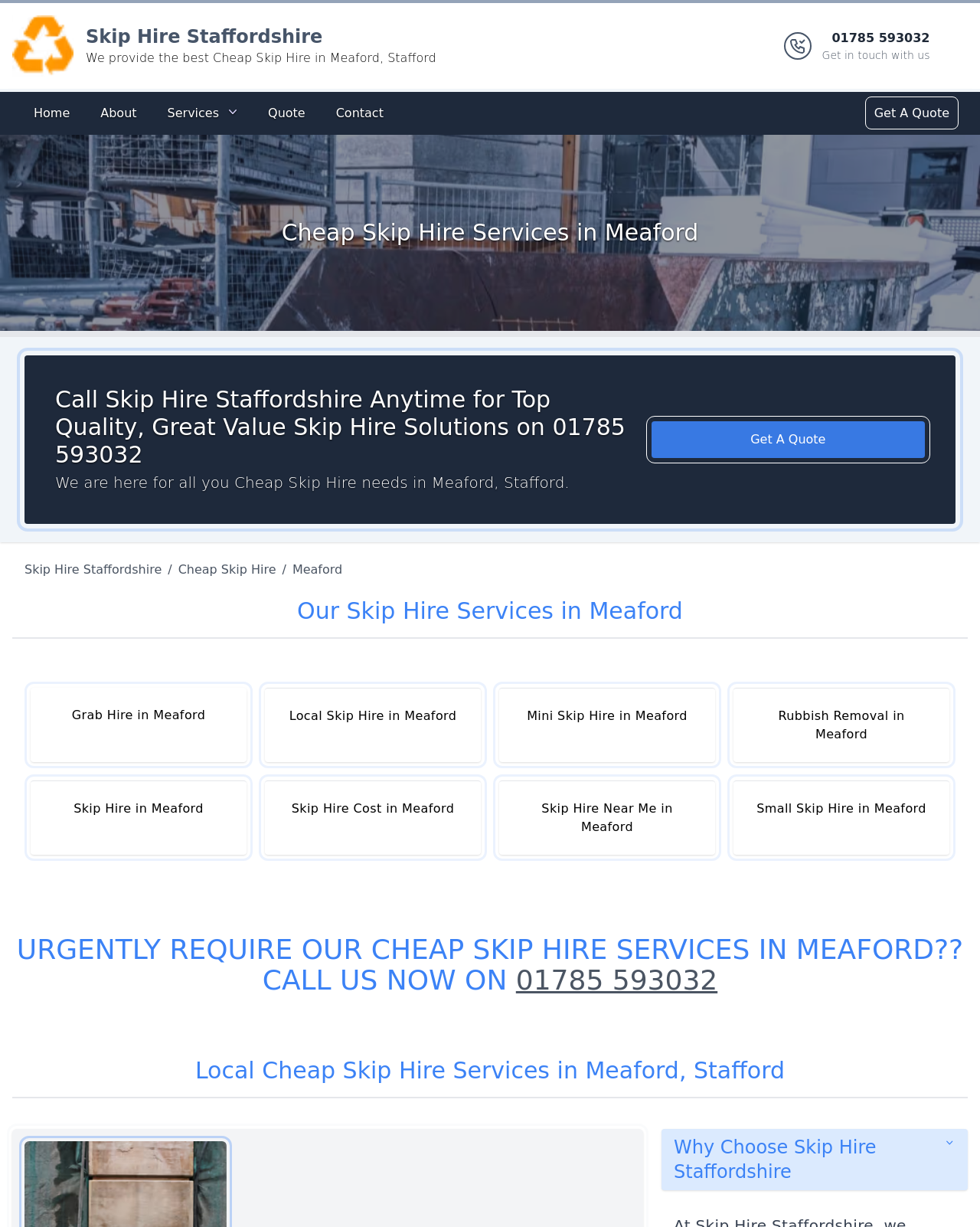Please find the bounding box coordinates of the element that you should click to achieve the following instruction: "Call Skip Hire Staffordshire for top quality skip hire solutions". The coordinates should be presented as four float numbers between 0 and 1: [left, top, right, bottom].

[0.526, 0.786, 0.732, 0.811]